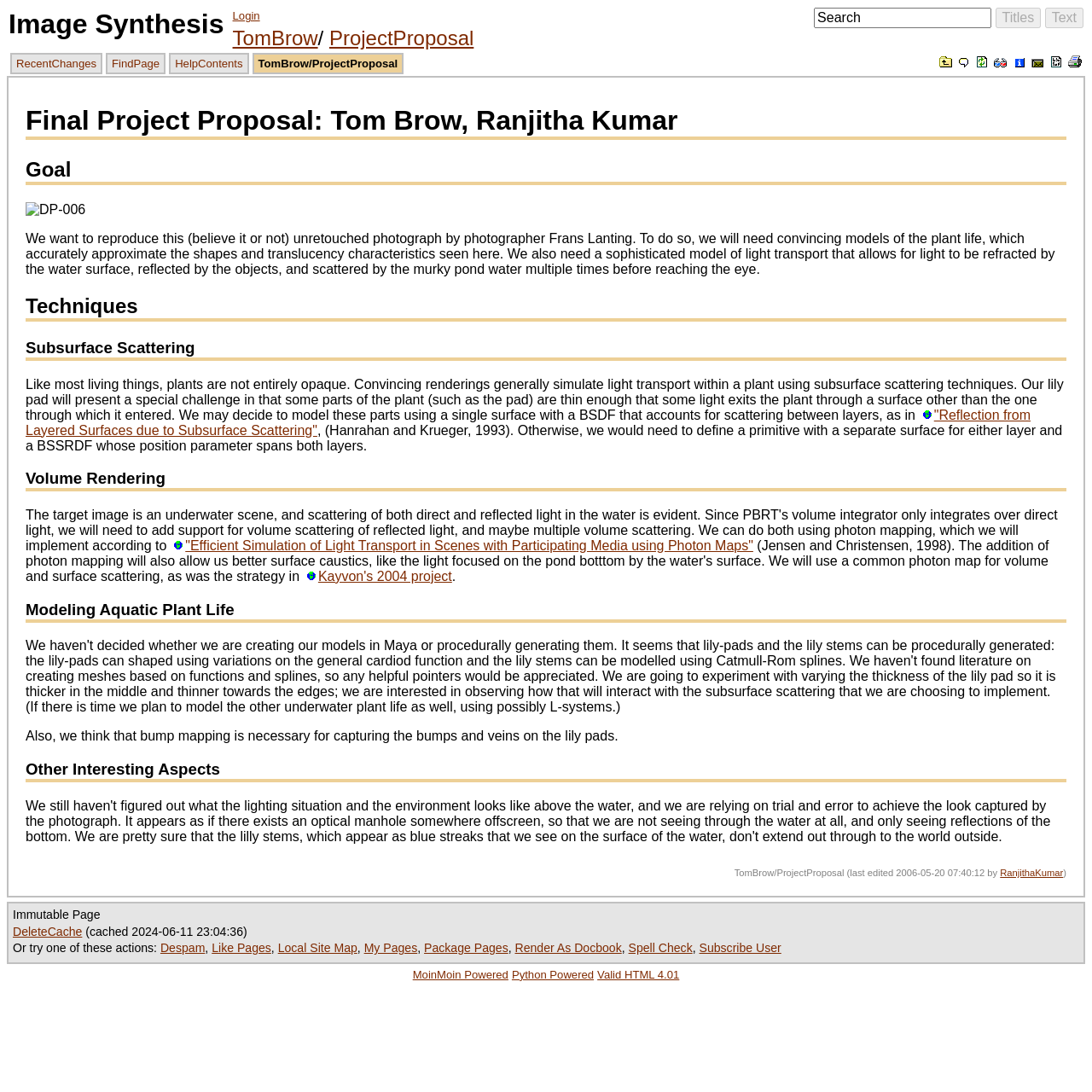Find the UI element described as: "TomBrow" and predict its bounding box coordinates. Ensure the coordinates are four float numbers between 0 and 1, [left, top, right, bottom].

[0.213, 0.024, 0.291, 0.045]